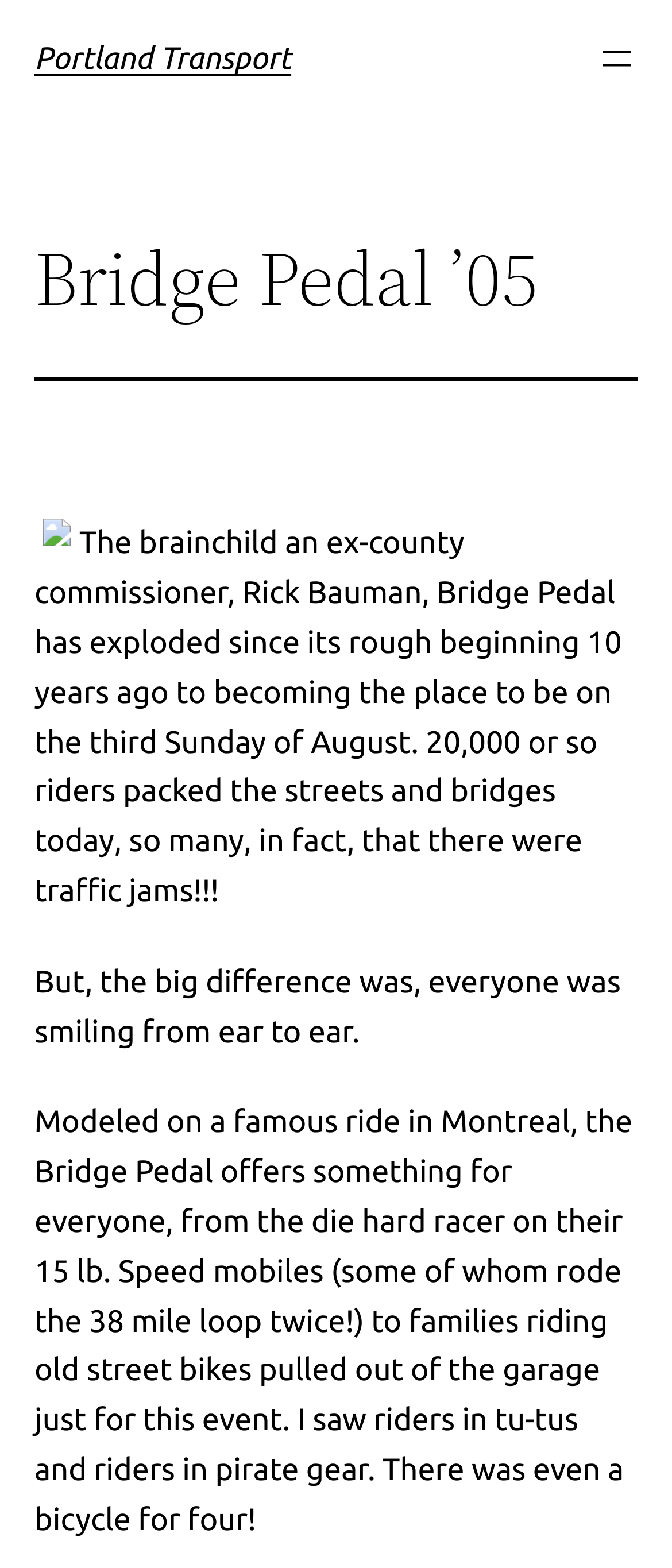Give a detailed overview of the webpage's appearance and contents.

The webpage is about Bridge Pedal '05, an event organized by Portland Transport. At the top left of the page, there is a heading that reads "Portland Transport", which is also a clickable link. To the top right, there is a button labeled "Open menu" that, when clicked, opens a dialog box.

Below the "Portland Transport" heading, there is a larger heading that reads "Bridge Pedal '05". Underneath this heading, there is a horizontal separator line. Below the separator line, there is a small image, followed by three blocks of text. The first block of text describes the event, mentioning its growth over the past 10 years and the large number of participants, around 20,000, who packed the streets and bridges, causing traffic jams. 

The second block of text is shorter, highlighting the joyful atmosphere of the event, with everyone smiling from ear to ear. The third block of text provides more details about the event, explaining that it offers something for everyone, from serious racers to families, and features a variety of bicycles, including unusual ones, such as a bicycle for four.